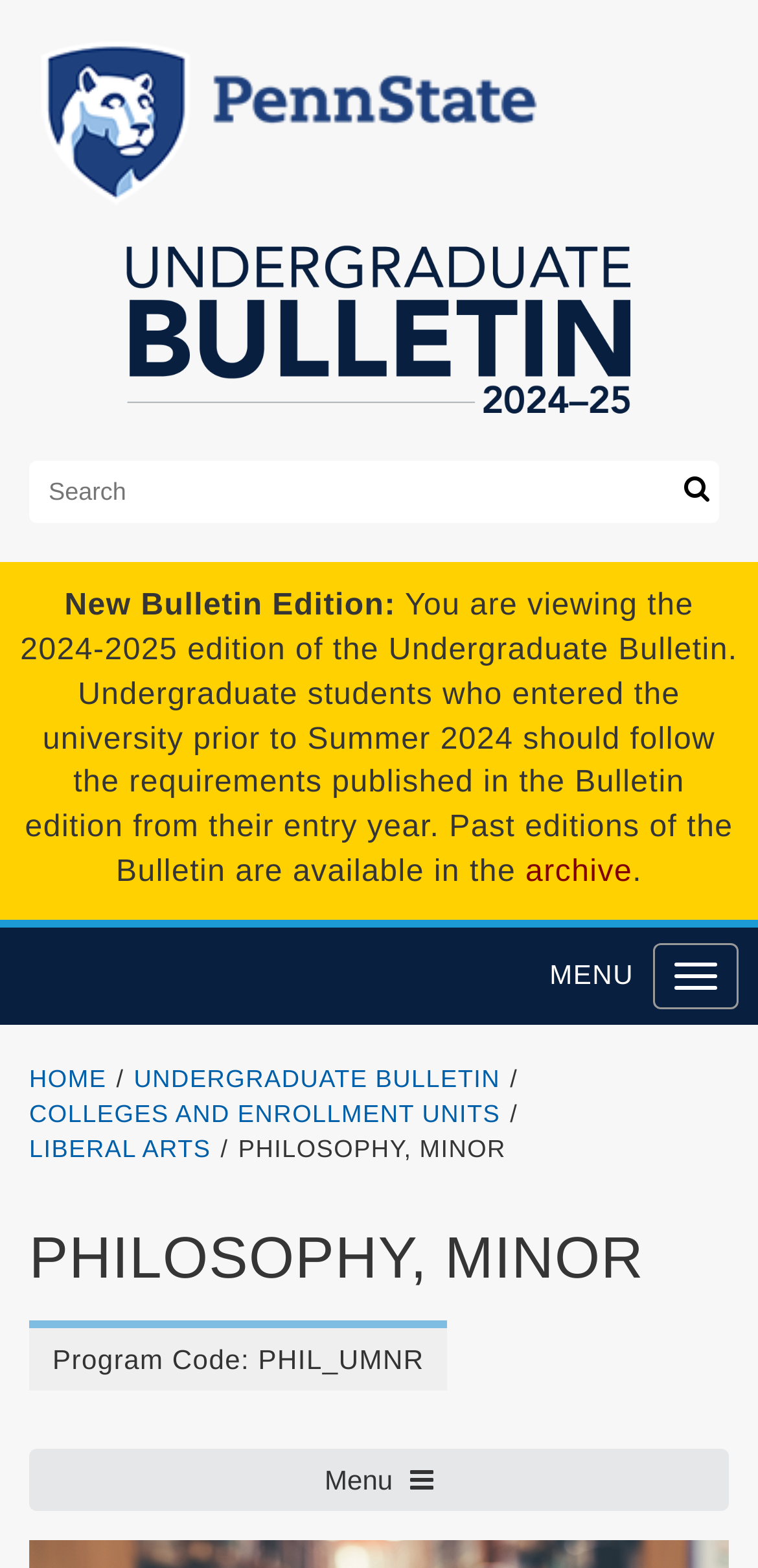Illustrate the webpage with a detailed description.

The webpage is about the Philosophy Minor program at Penn State University. At the top left corner, there is a Penn State logo, which is an image linked to the university's homepage. Next to it, there is a link to the University Bulletins. 

Below the logo, there is a search form with a text input field and a search button. The search form spans almost the entire width of the page. 

Further down, there is a notification about the bulletin edition, stating that the current edition is for 2024-2025 and that students who entered prior to Summer 2024 should follow the requirements from their entry year. There is also a link to the archive of past editions.

On the top right side, there is a navigation menu with a toggle button. The menu is not expanded by default. Below the navigation menu, there is a breadcrumb navigation showing the path from the homepage to the current page, which is the Philosophy Minor program.

The main content of the page starts with a heading that reads "PHILOSOPHY, MINOR". Below the heading, there is a program code "PHIL_UMNR" displayed. 

At the bottom of the page, there is a "Back to Top" link with an arrow icon, which allows users to quickly scroll back to the top of the page.